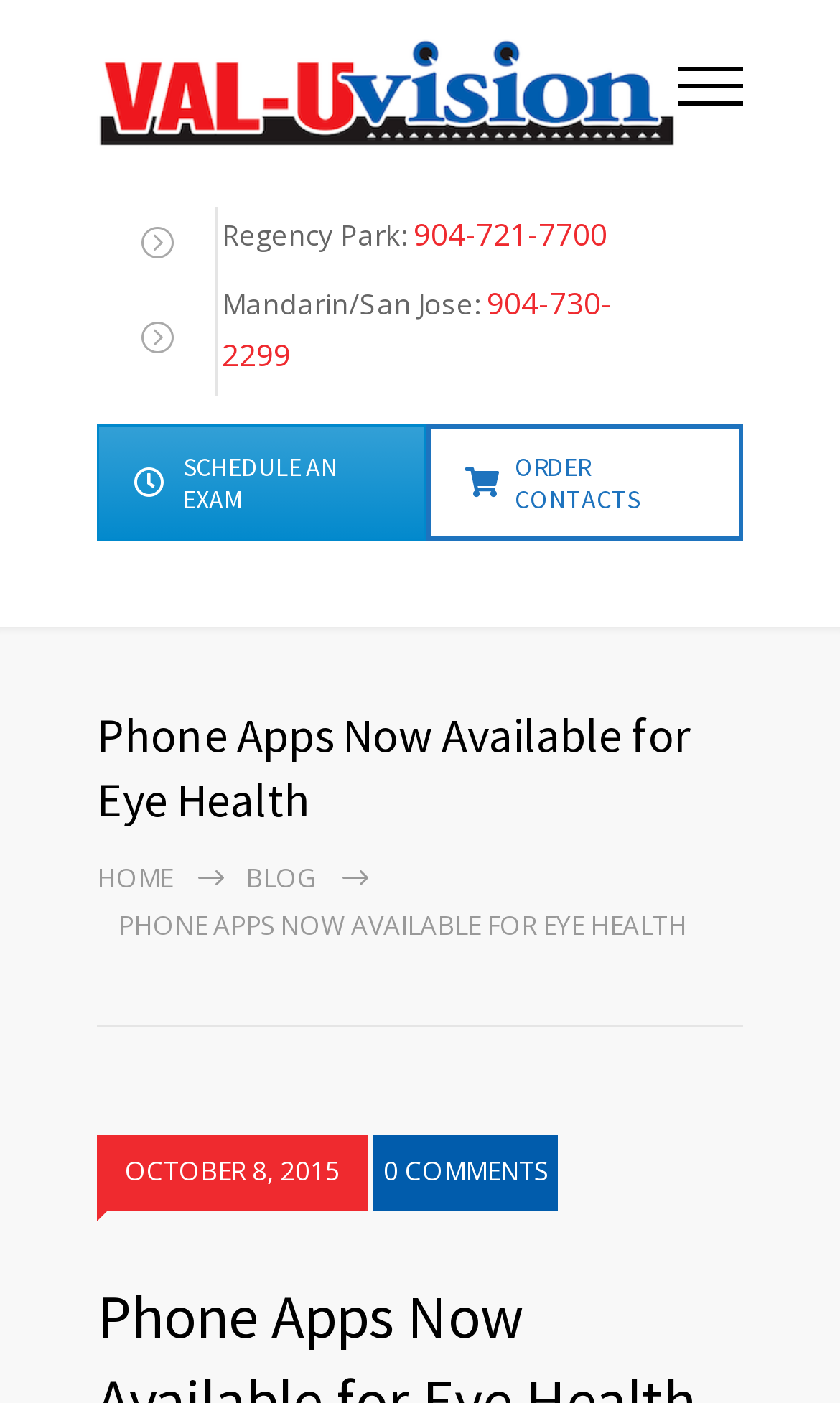Locate the bounding box coordinates of the UI element described by: "SCHEDULE AN EXAM". Provide the coordinates as four float numbers between 0 and 1, formatted as [left, top, right, bottom].

[0.115, 0.302, 0.507, 0.385]